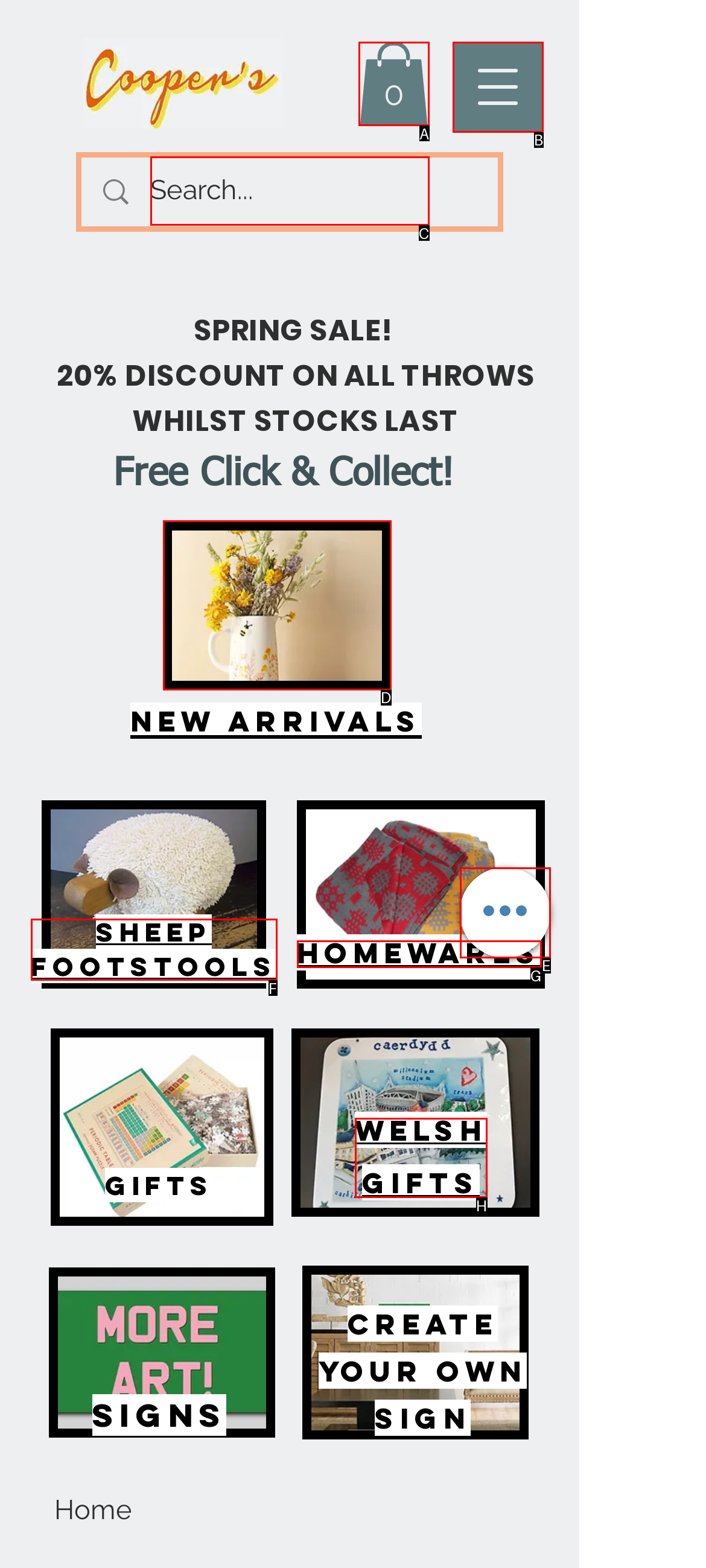Determine the letter of the element to click to accomplish this task: View product details. Respond with the letter.

D